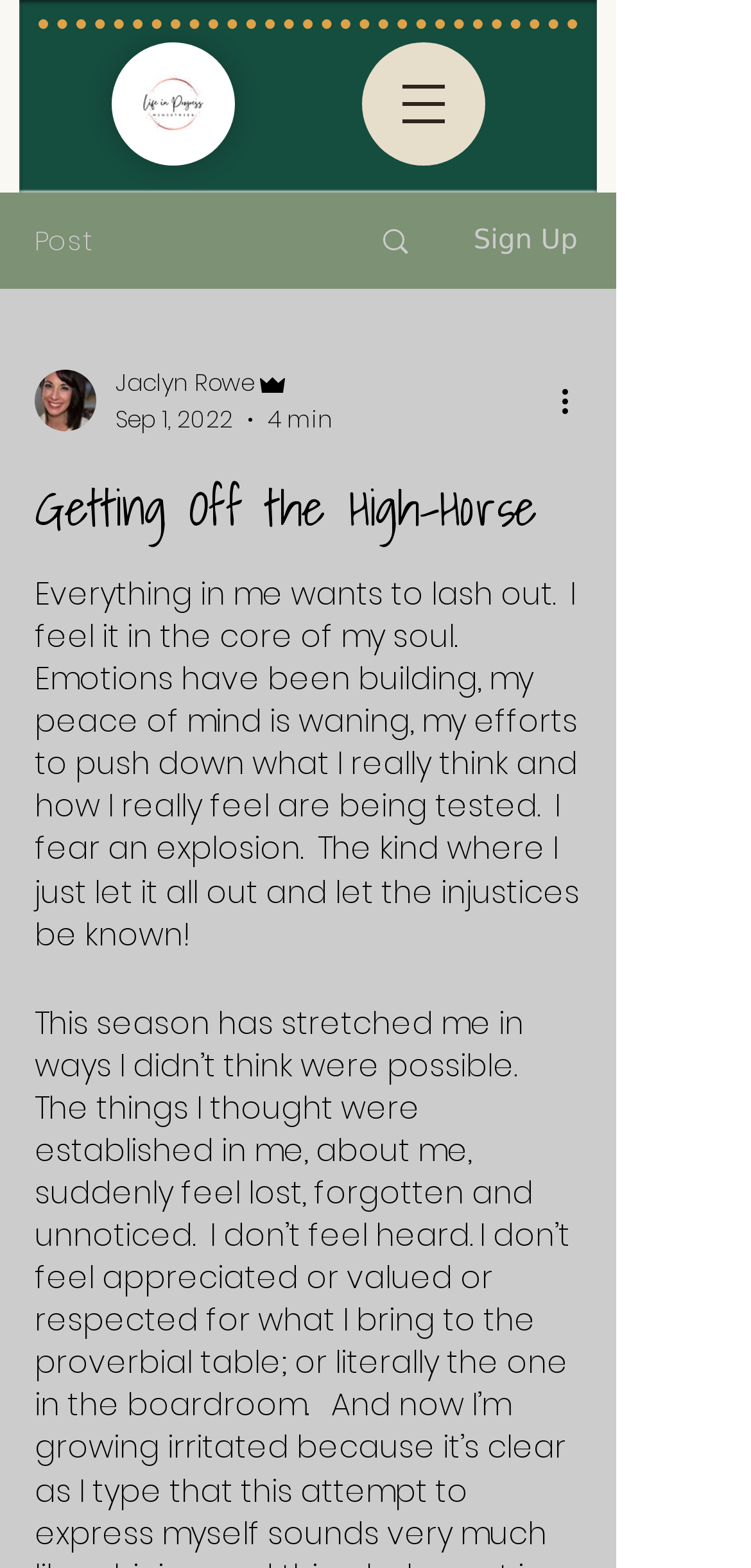What is the purpose of the 'More actions' button?
Provide an in-depth answer to the question, covering all aspects.

The 'More actions' button is located at the bottom of the writer's information section, and it is likely that pressing this button will show more options or actions that can be taken related to the post.